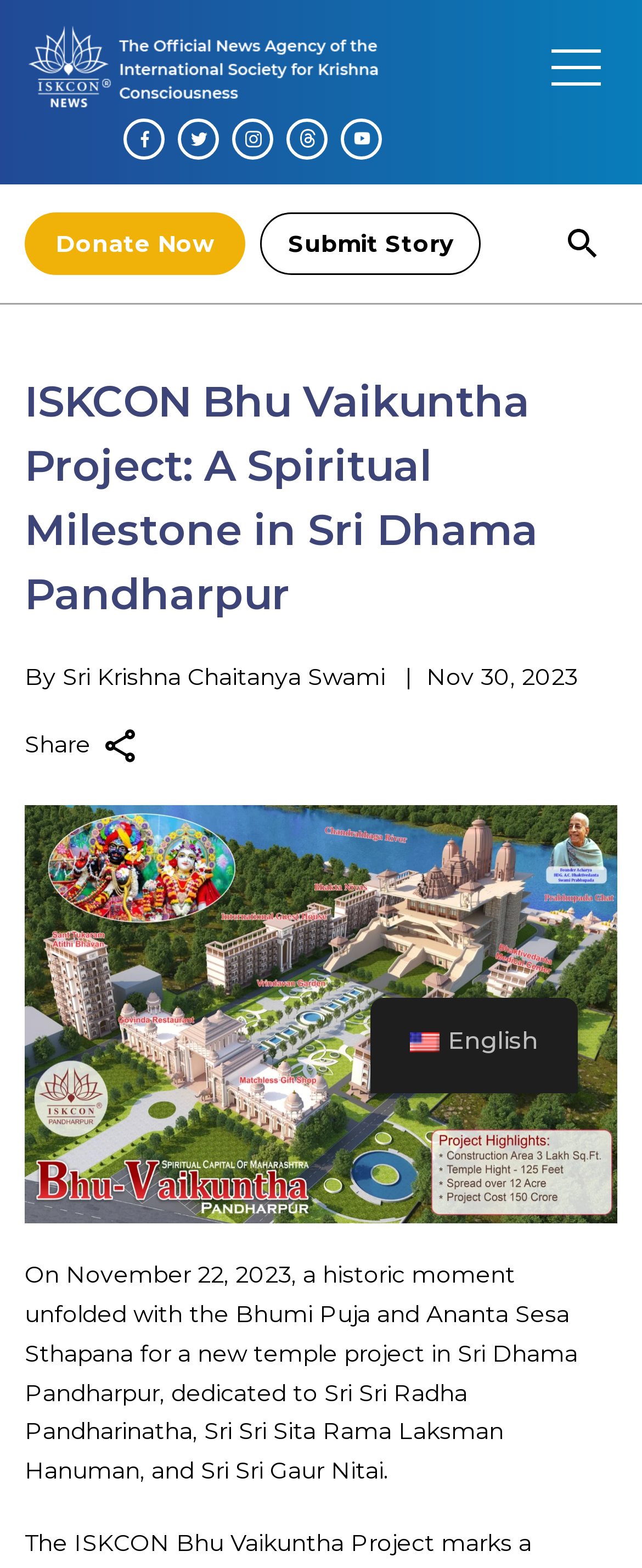Please predict the bounding box coordinates of the element's region where a click is necessary to complete the following instruction: "Donate Now". The coordinates should be represented by four float numbers between 0 and 1, i.e., [left, top, right, bottom].

[0.038, 0.135, 0.382, 0.175]